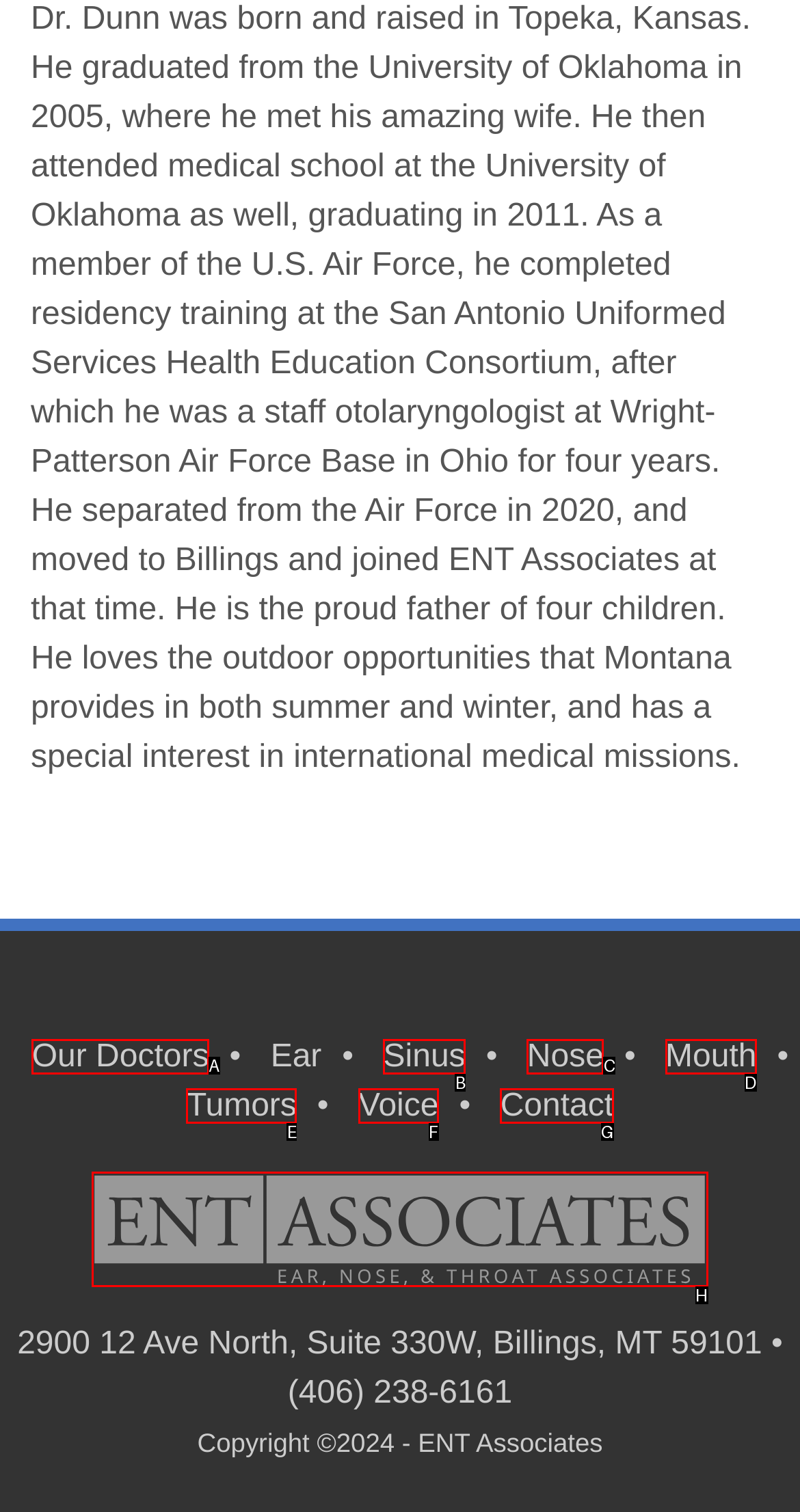For the given instruction: View the image, determine which boxed UI element should be clicked. Answer with the letter of the corresponding option directly.

H